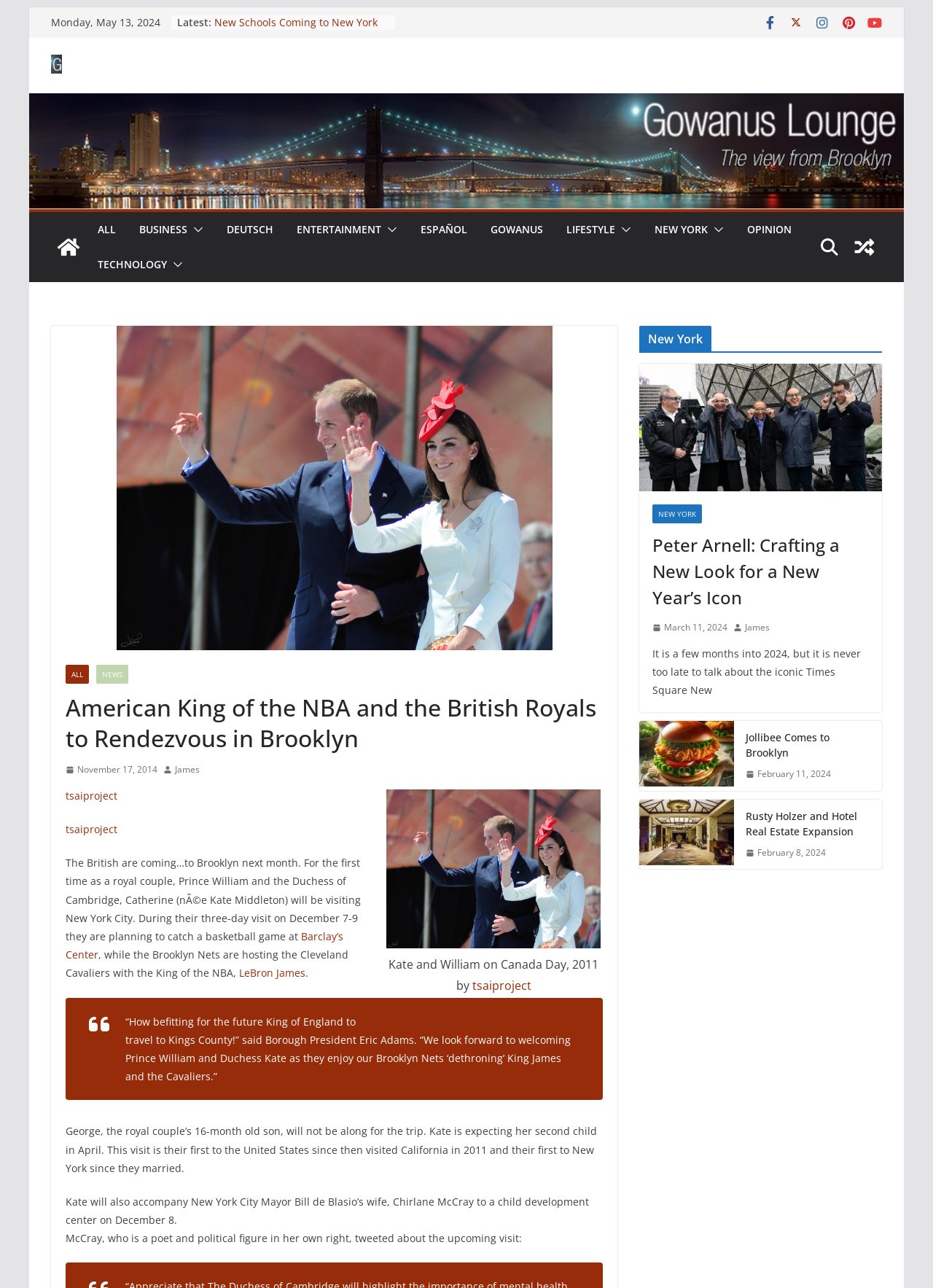Give a one-word or one-phrase response to the question:
What is the name of the child development center that Kate will visit?

Not specified